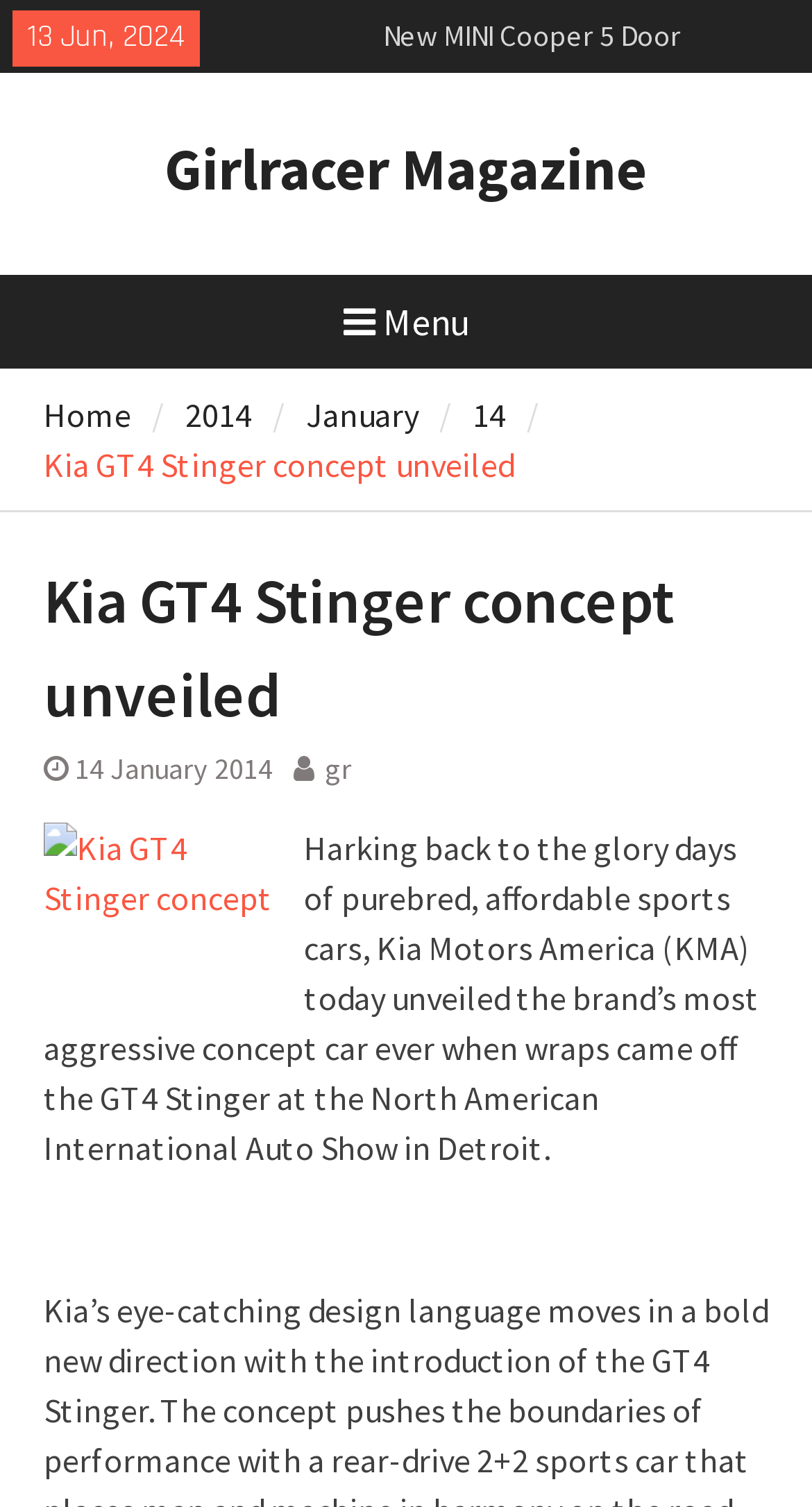For the given element description Girlracer Magazine, determine the bounding box coordinates of the UI element. The coordinates should follow the format (top-left x, top-left y, bottom-right x, bottom-right y) and be within the range of 0 to 1.

[0.203, 0.087, 0.797, 0.137]